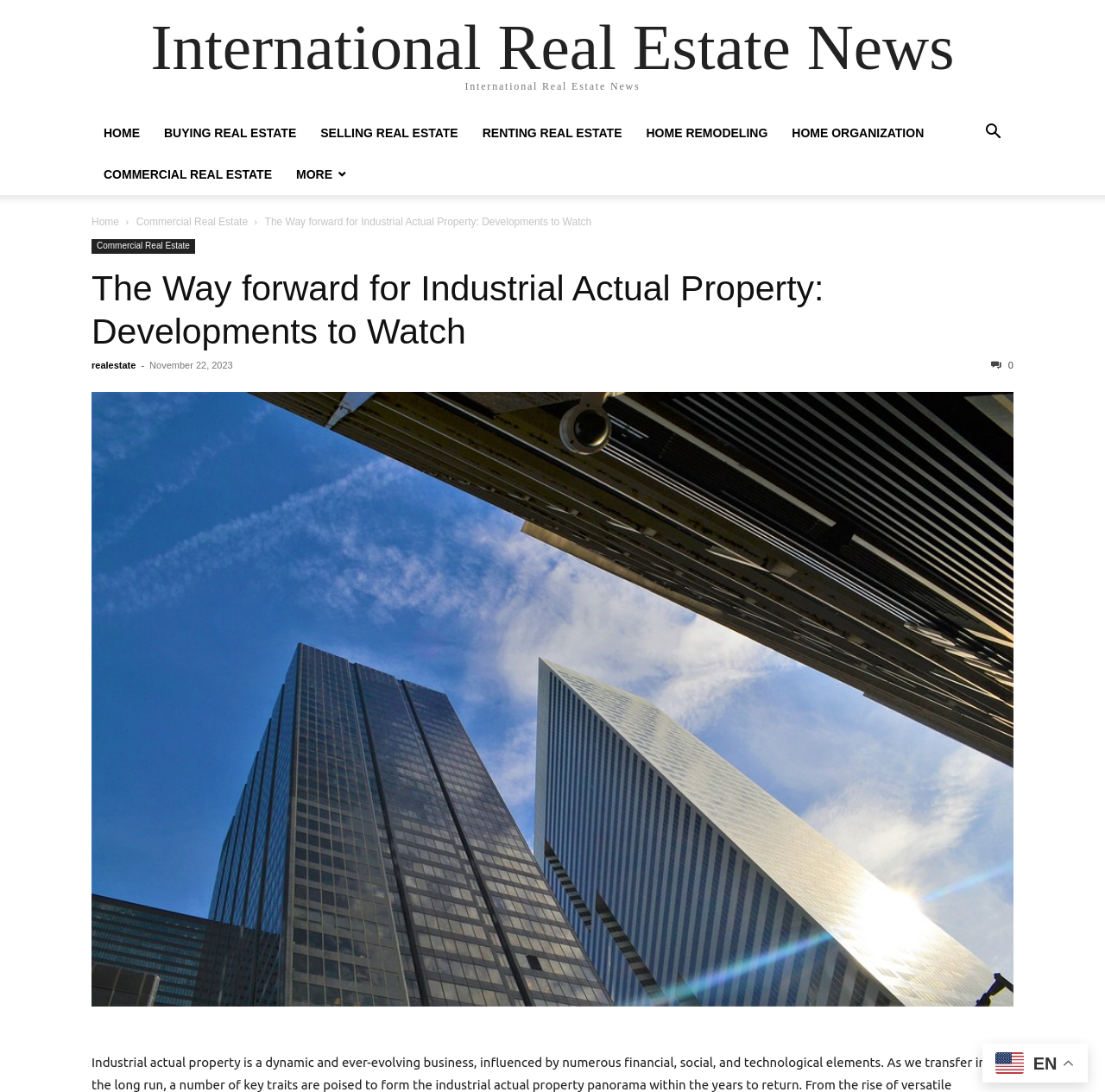Please mark the clickable region by giving the bounding box coordinates needed to complete this instruction: "Go to 'Commercial Real Estate'".

[0.123, 0.198, 0.224, 0.209]